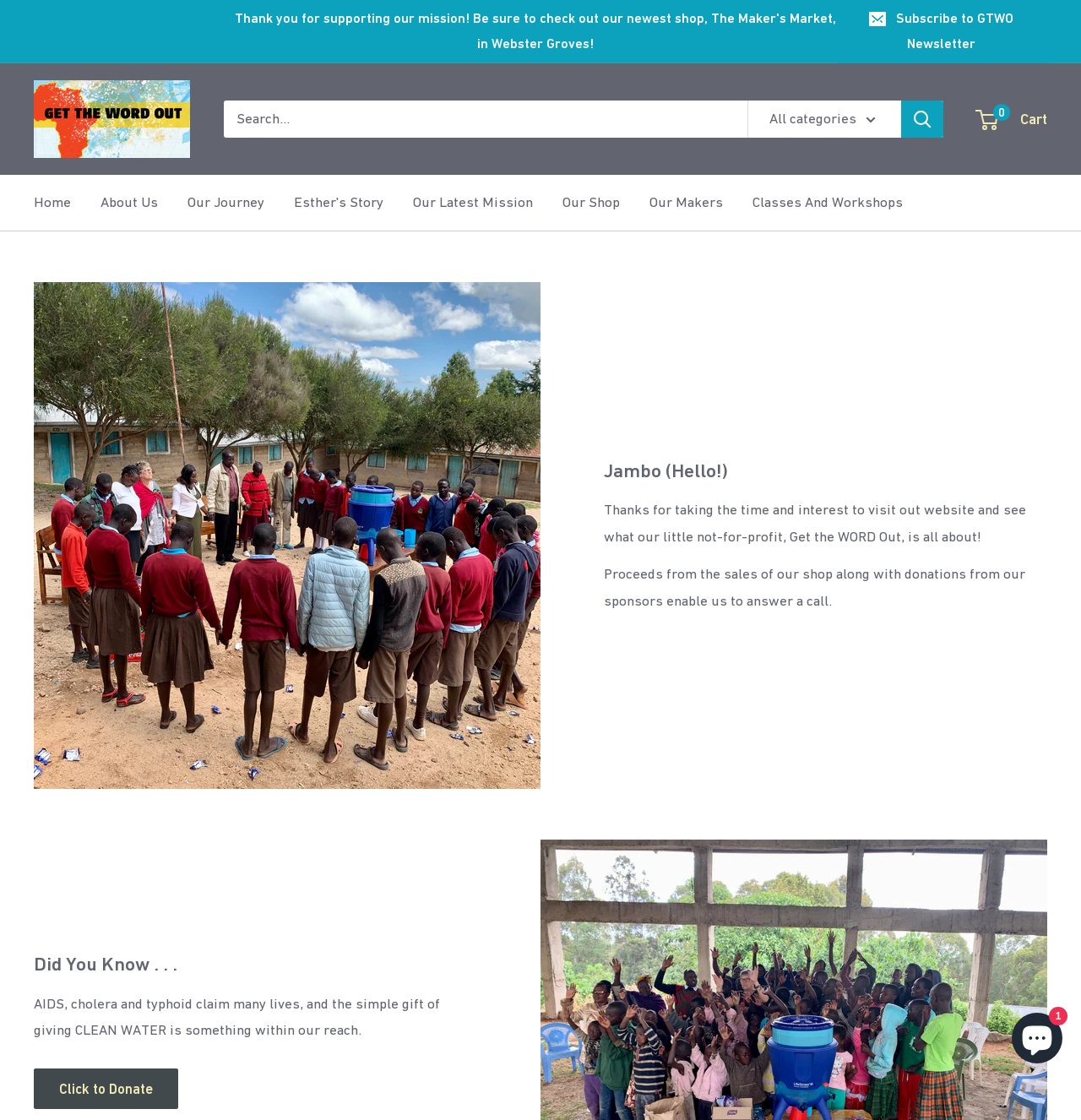Create a detailed description of the webpage's content and layout.

The webpage is about Get the WORD Out, a not-for-profit organization. At the top, there is a link to a new shop, The Maker's Market, and a button to subscribe to the GTWO Newsletter. Below this, there is a logo of Get the WORD Out, Inc, which is an image with a link to the organization's homepage. 

To the right of the logo, there is a search bar with a textbox, a dropdown menu for categories, and a search button. 

The top navigation menu has links to various pages, including Home, About Us, Our Journey, Esther's Story, Our Latest Mission, Our Shop, Our Makers, and Classes And Workshops. 

Below the navigation menu, there is a heading that says "Jambo (Hello!)" followed by a paragraph of text that welcomes visitors to the website and explains the organization's purpose. The text continues in another paragraph, explaining how proceeds from the shop and donations from sponsors enable the organization to answer a call.

Further down the page, there is a heading that says "Did You Know..." followed by a paragraph of text that highlights the importance of clean water in preventing diseases like AIDS, cholera, and typhoid. 

At the very bottom of the page, there is a link to donate and a chat window with a button to open it, accompanied by a small image.